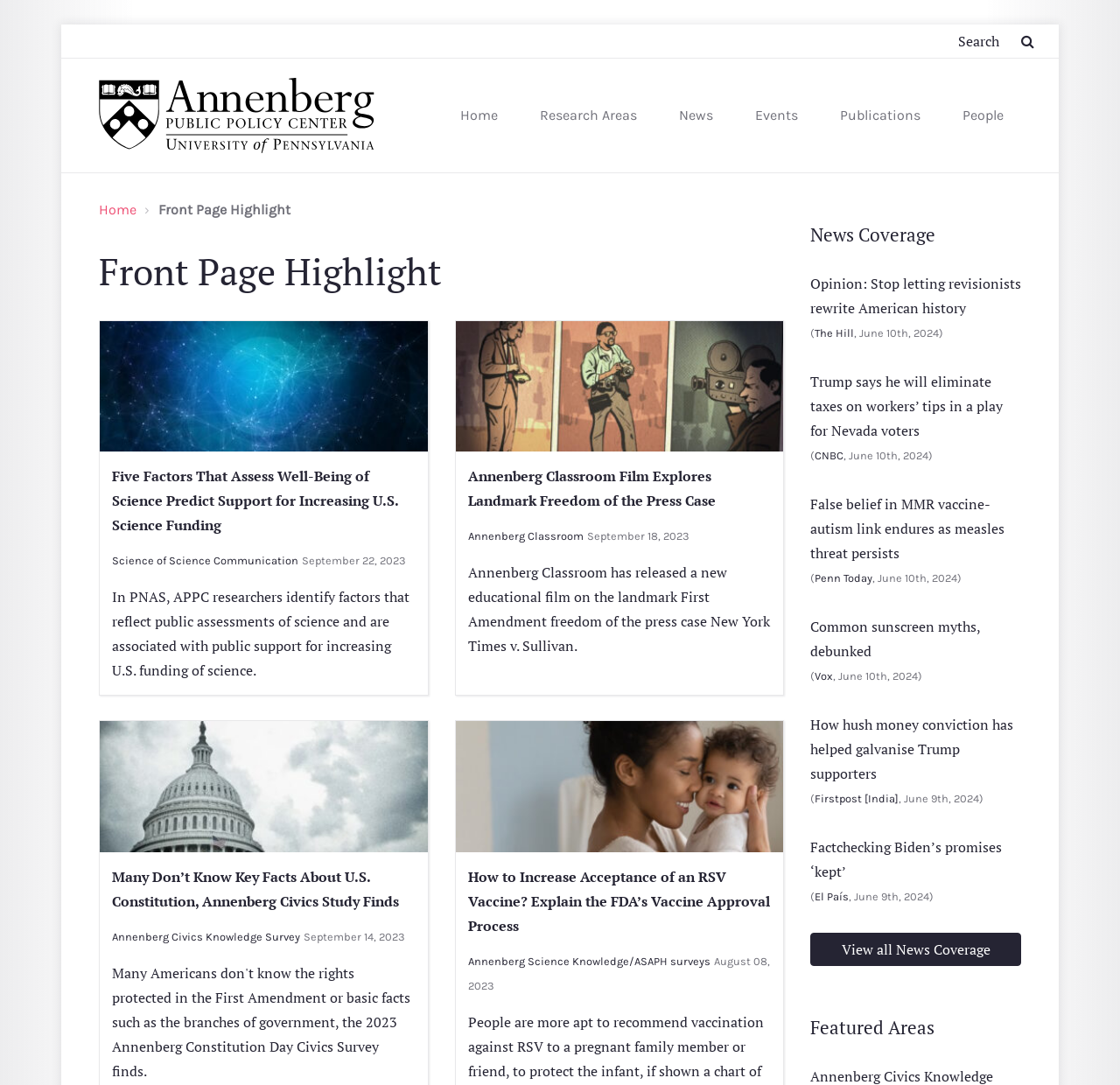What is the name of the research center?
Look at the image and respond with a one-word or short-phrase answer.

Annenberg Public Policy Center